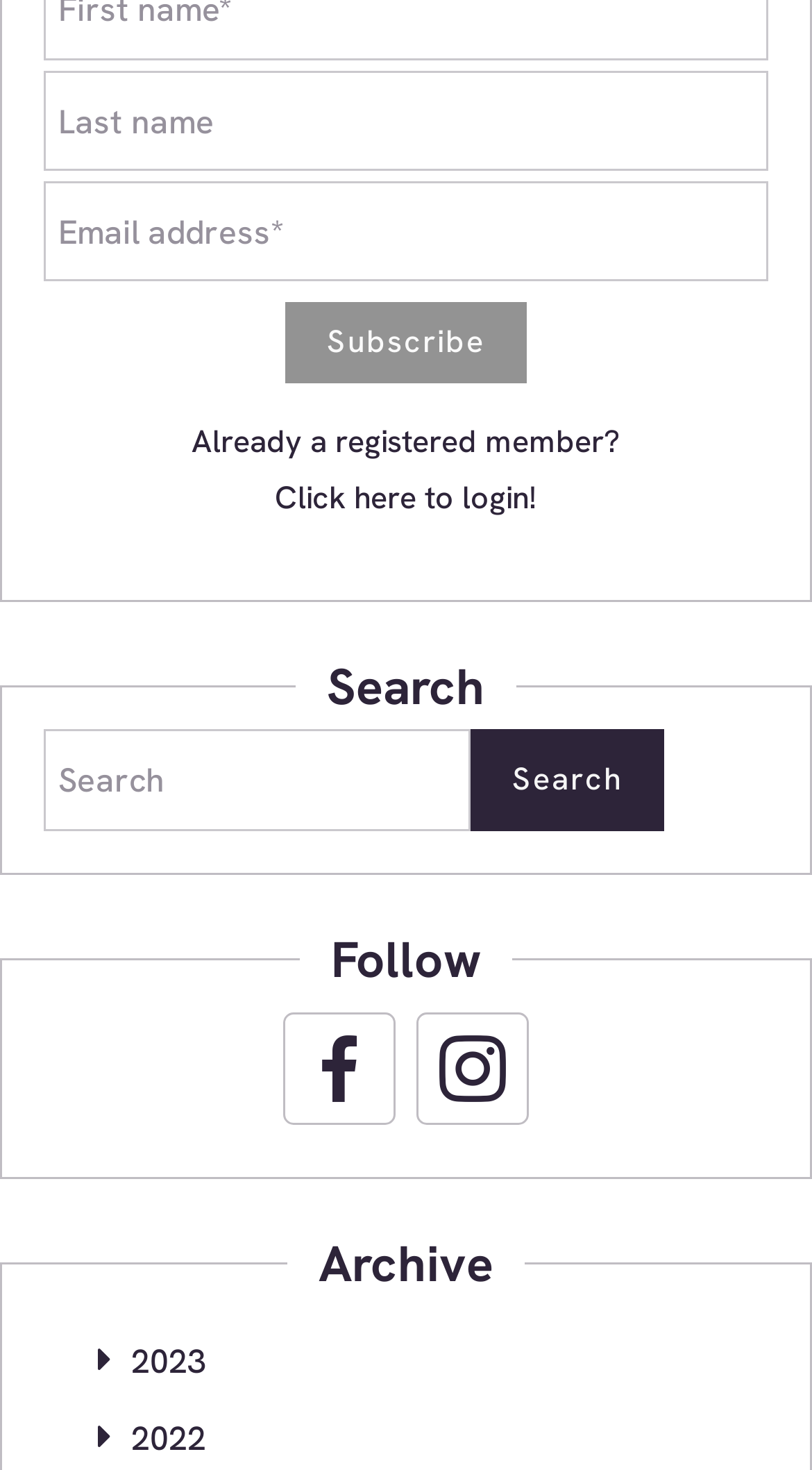Find the bounding box coordinates of the element to click in order to complete the given instruction: "Search for something."

[0.054, 0.497, 0.579, 0.565]